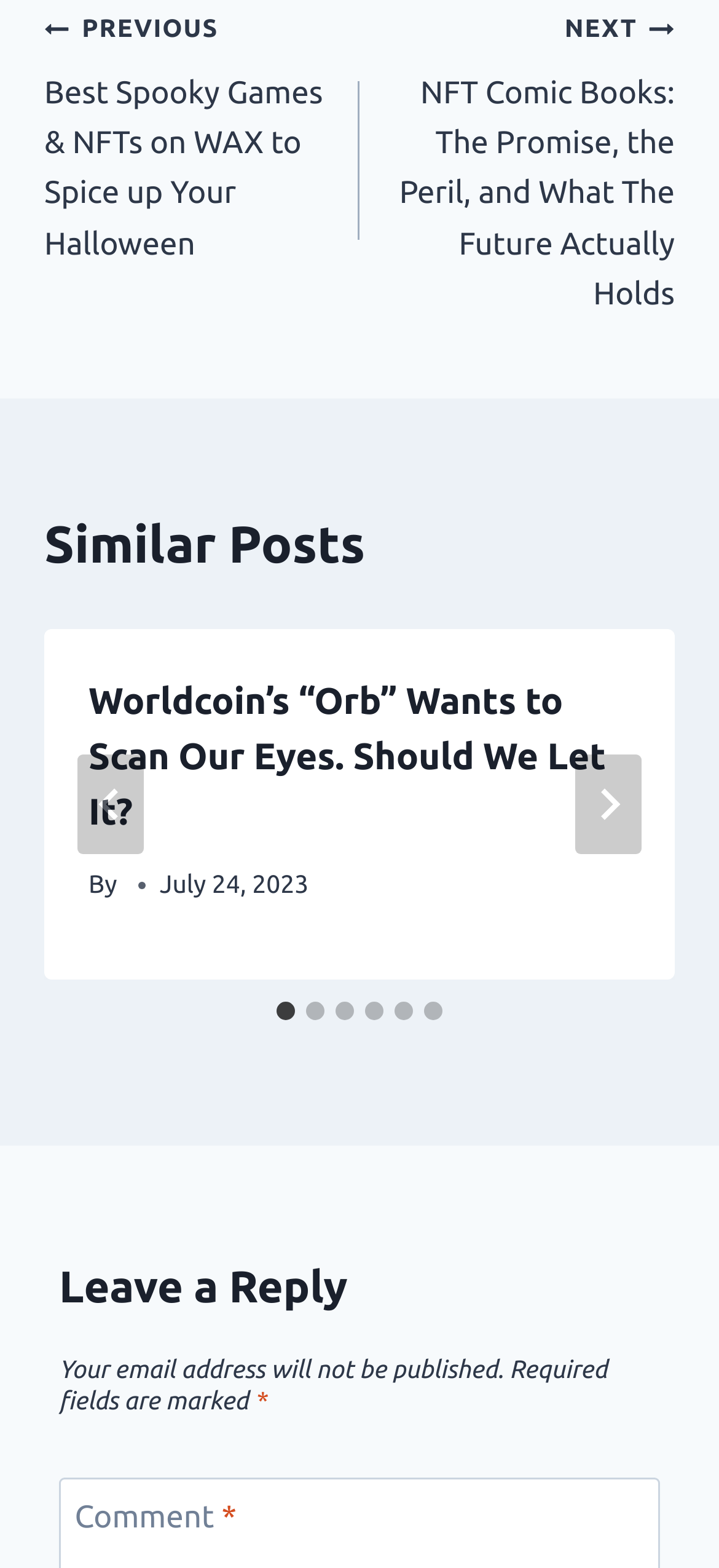Bounding box coordinates are to be given in the format (top-left x, top-left y, bottom-right x, bottom-right y). All values must be floating point numbers between 0 and 1. Provide the bounding box coordinate for the UI element described as: aria-label="Next"

[0.8, 0.481, 0.892, 0.545]